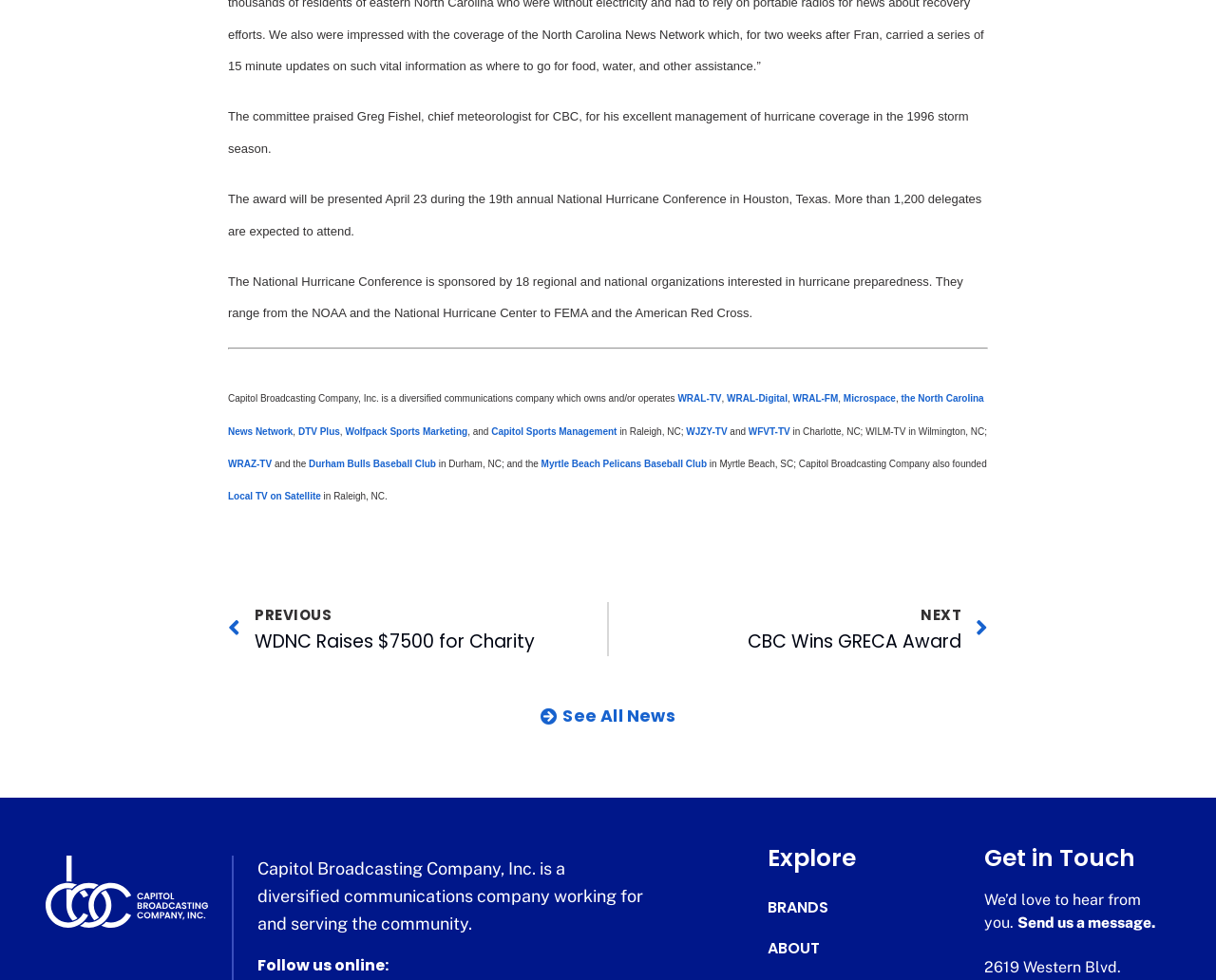Please mark the bounding box coordinates of the area that should be clicked to carry out the instruction: "Explore the BRANDS page".

[0.632, 0.916, 0.721, 0.936]